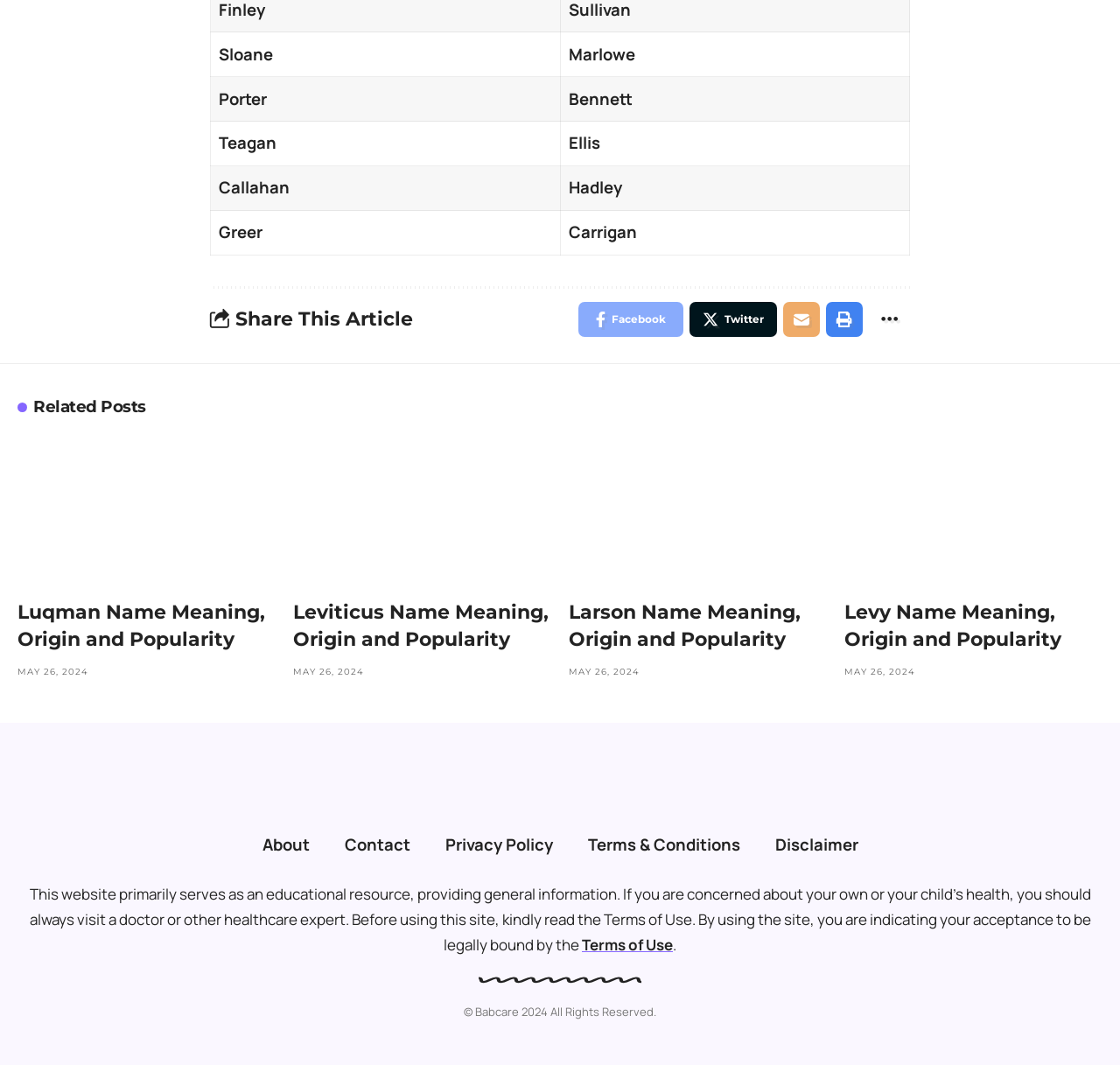Locate the bounding box of the UI element based on this description: "Terms & Conditions". Provide four float numbers between 0 and 1 as [left, top, right, bottom].

[0.509, 0.774, 0.676, 0.812]